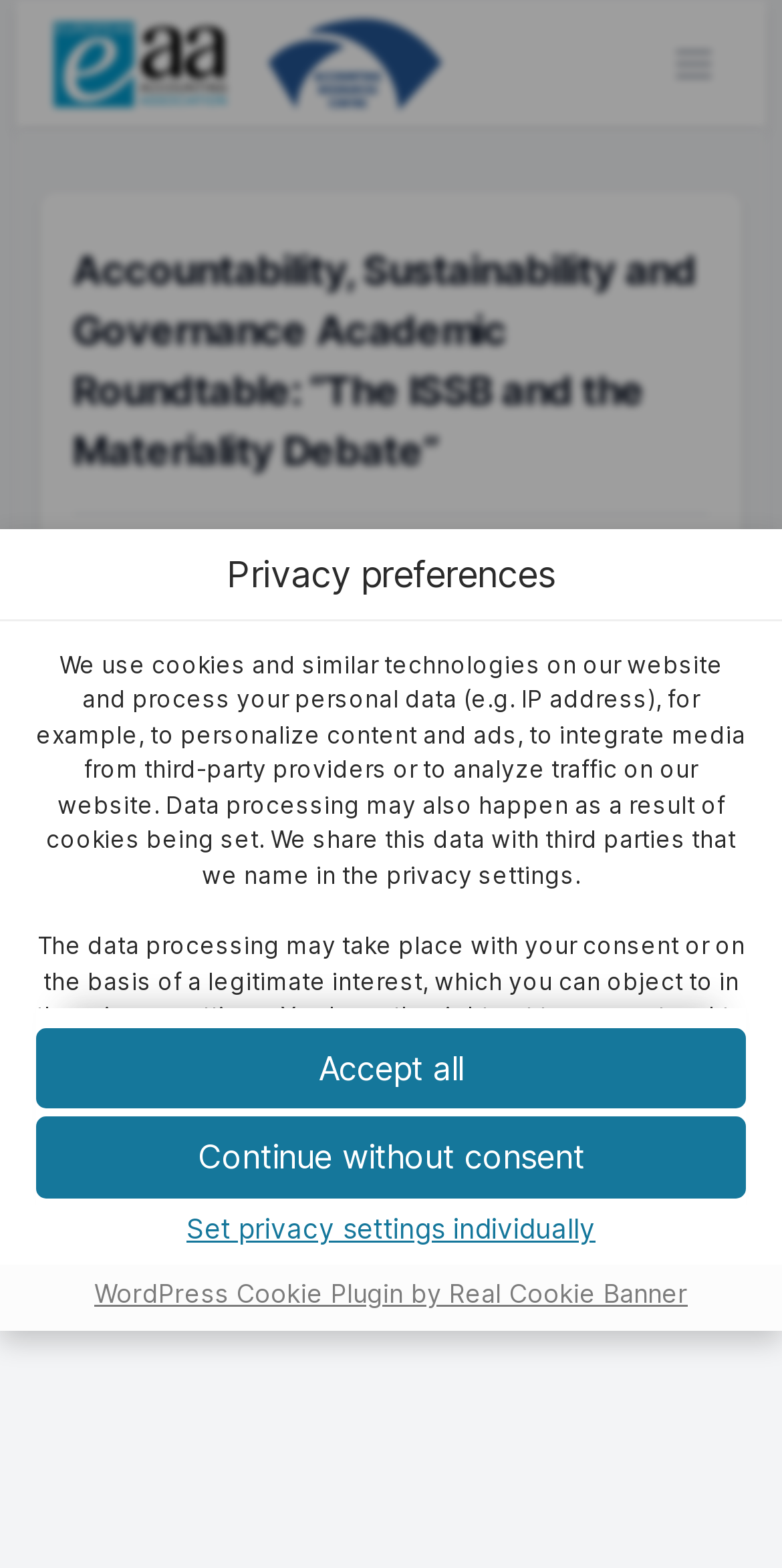How many views does the article have?
From the screenshot, supply a one-word or short-phrase answer.

779